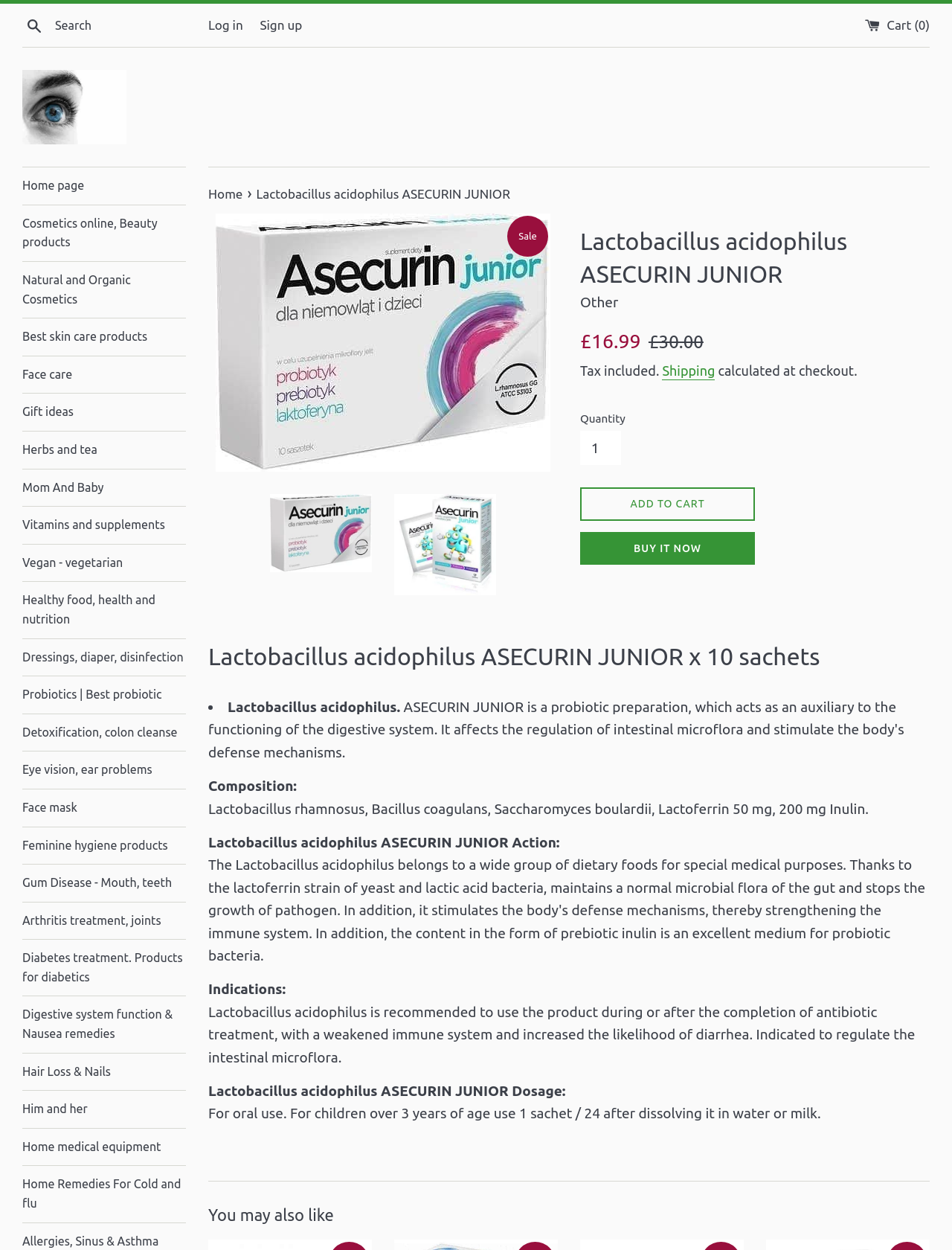Could you indicate the bounding box coordinates of the region to click in order to complete this instruction: "Buy Lactobacillus acidophilus ASECURIN JUNIOR UK now".

[0.609, 0.425, 0.793, 0.452]